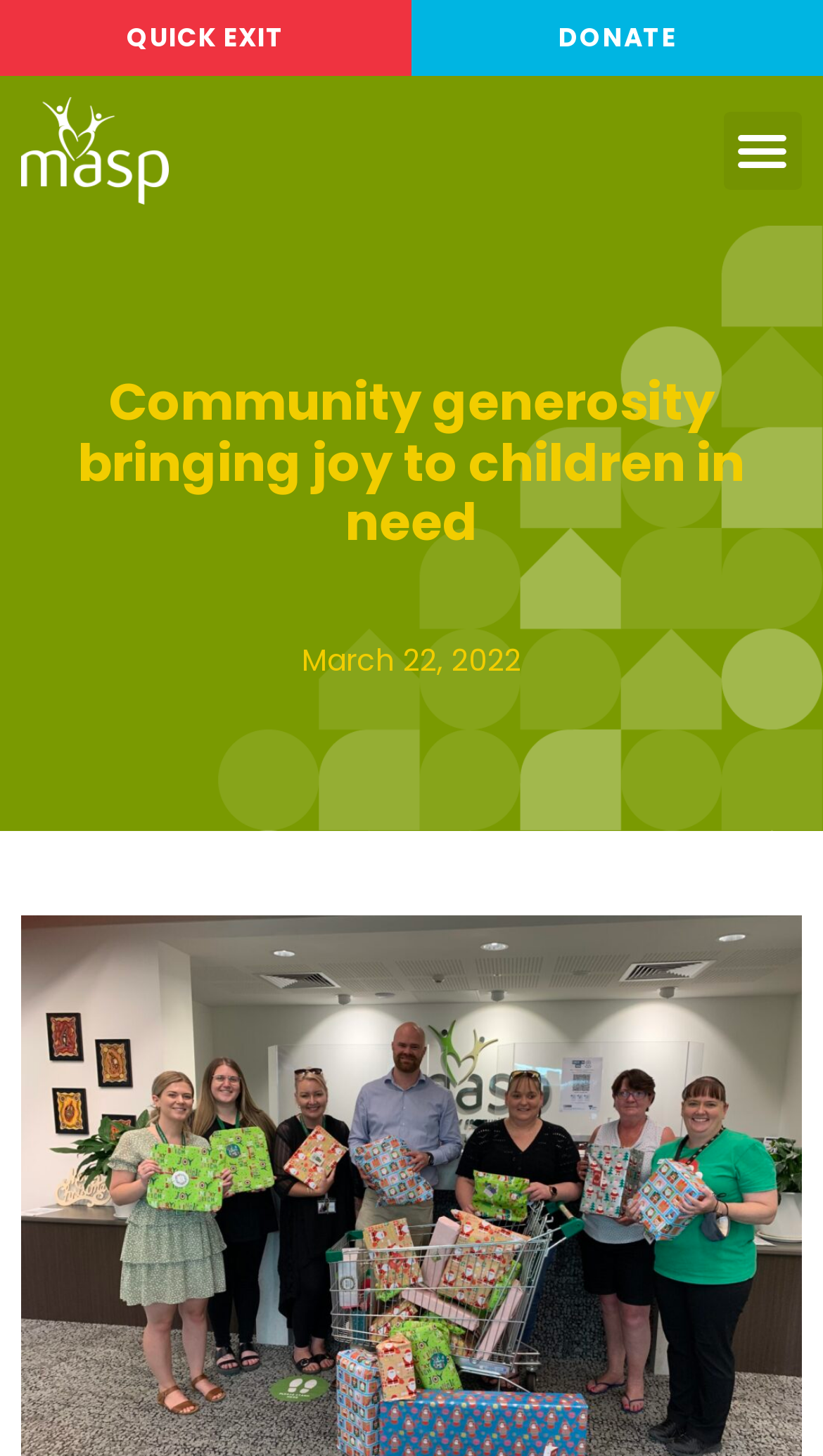What is the date of the article?
Look at the image and respond with a one-word or short-phrase answer.

March 22, 2022